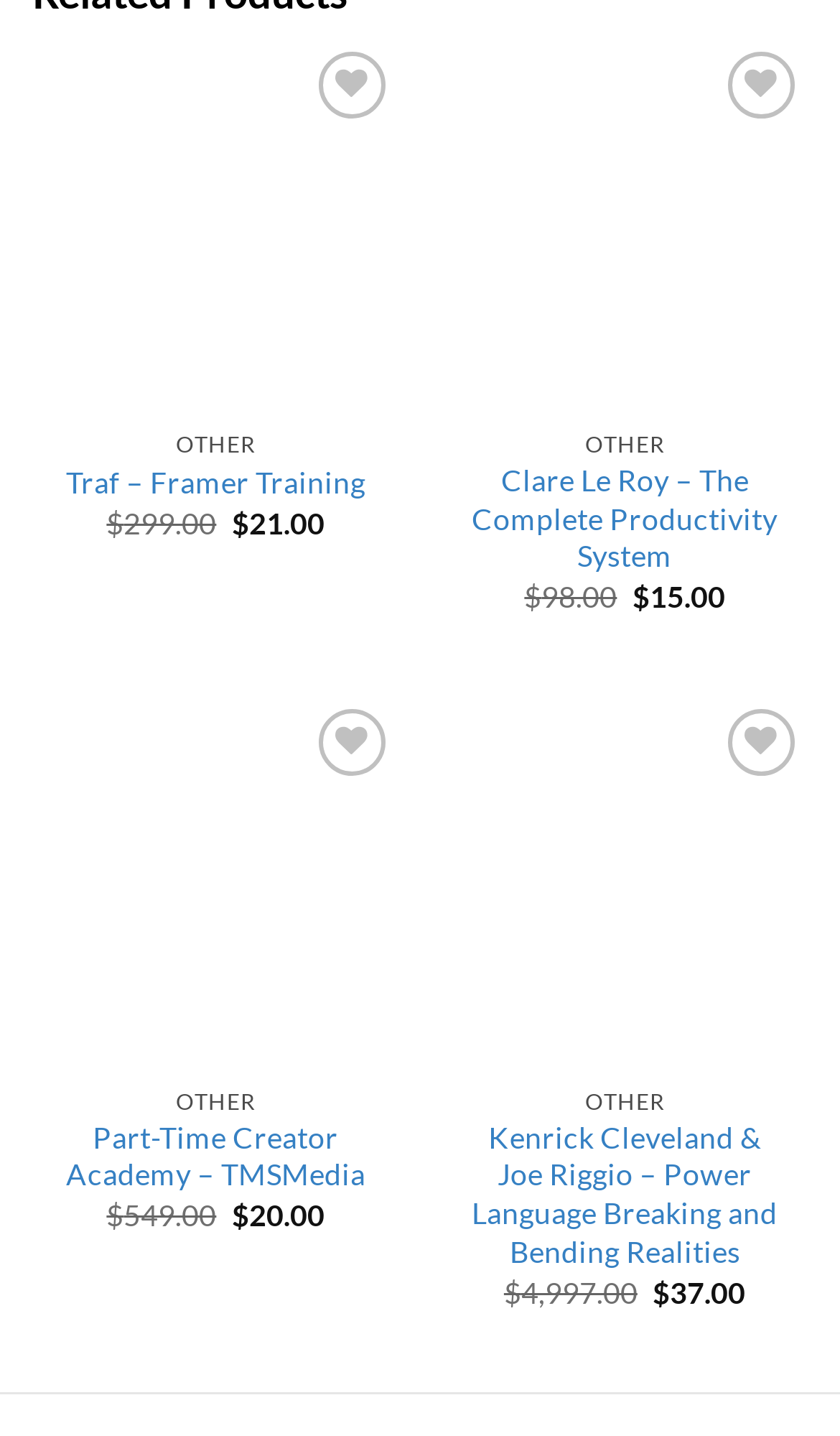Can you find the bounding box coordinates for the element to click on to achieve the instruction: "View details of 'Part-Time Creator Academy – TMSMedia'"?

[0.038, 0.612, 0.475, 0.868]